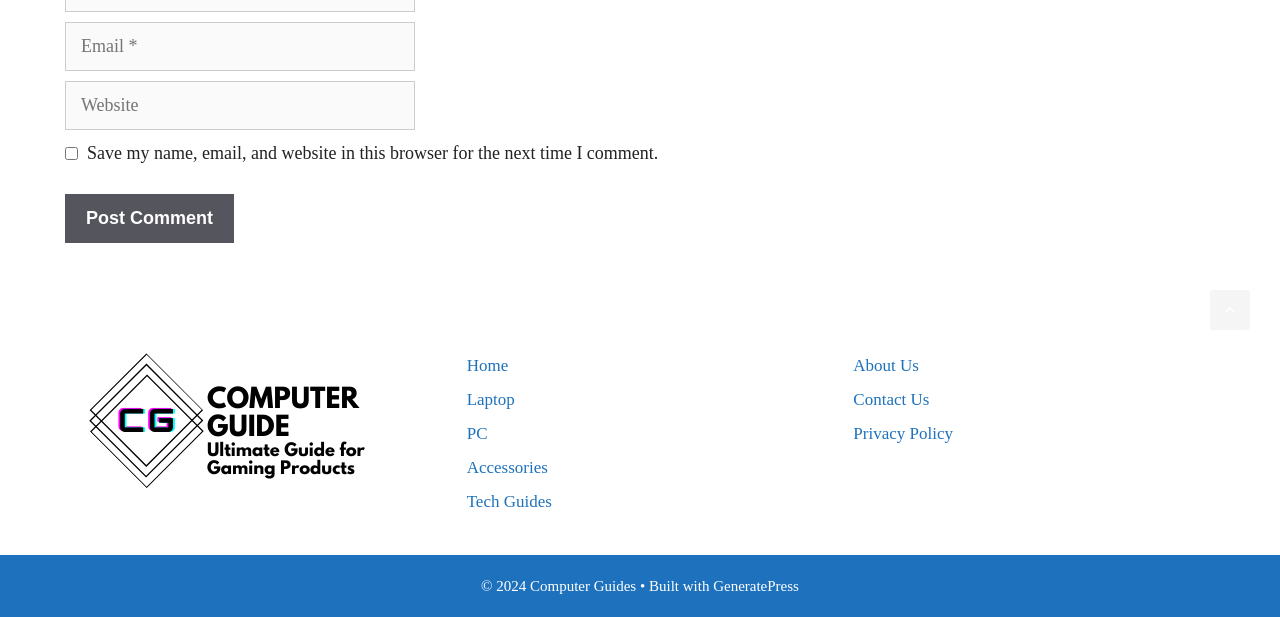What is the purpose of the button?
Give a detailed explanation using the information visible in the image.

The button with ID 281 has the text 'Post Comment' which indicates its purpose is to submit a comment.